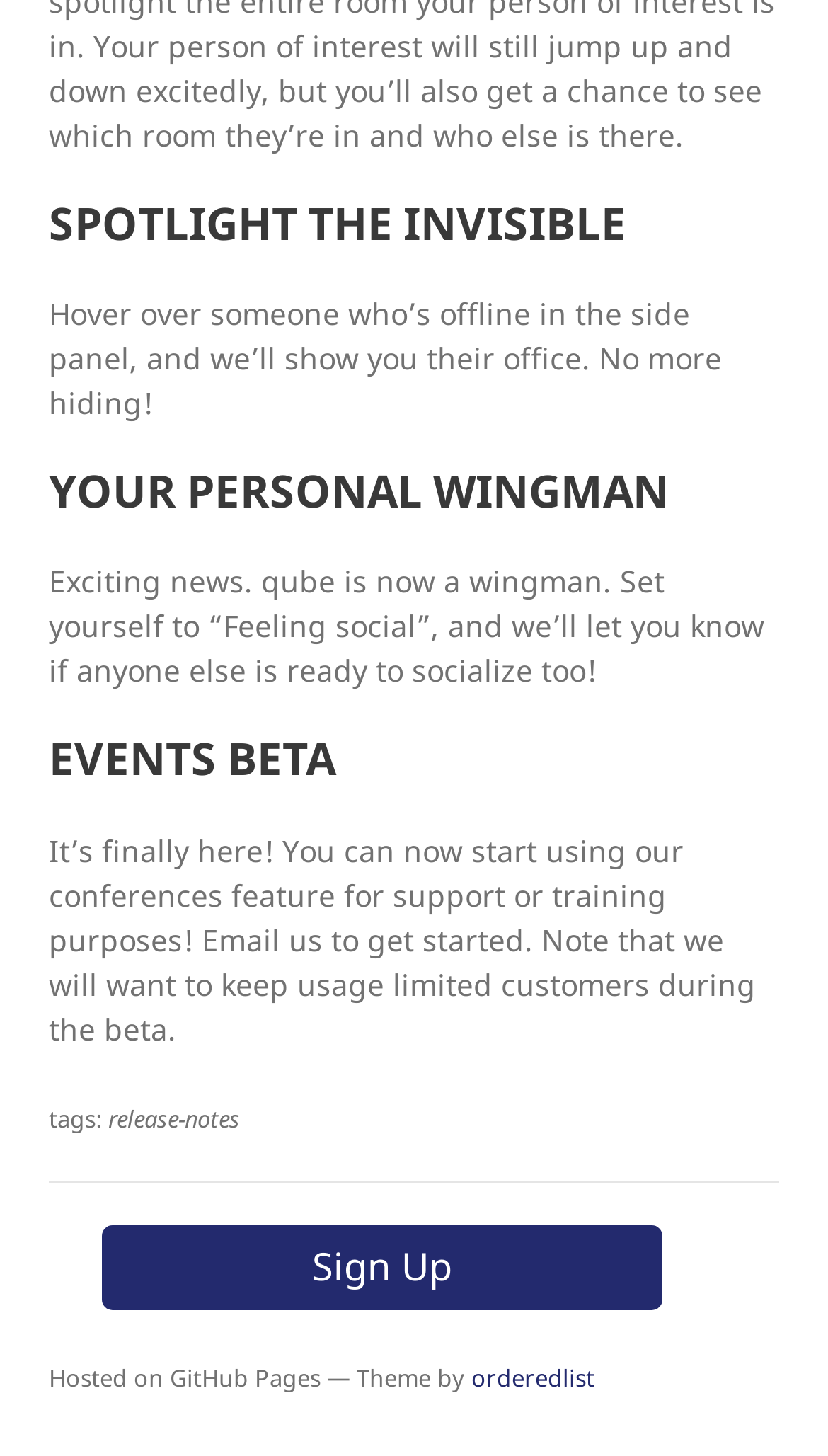Find the coordinates for the bounding box of the element with this description: "Sign Up".

[0.123, 0.841, 0.8, 0.899]